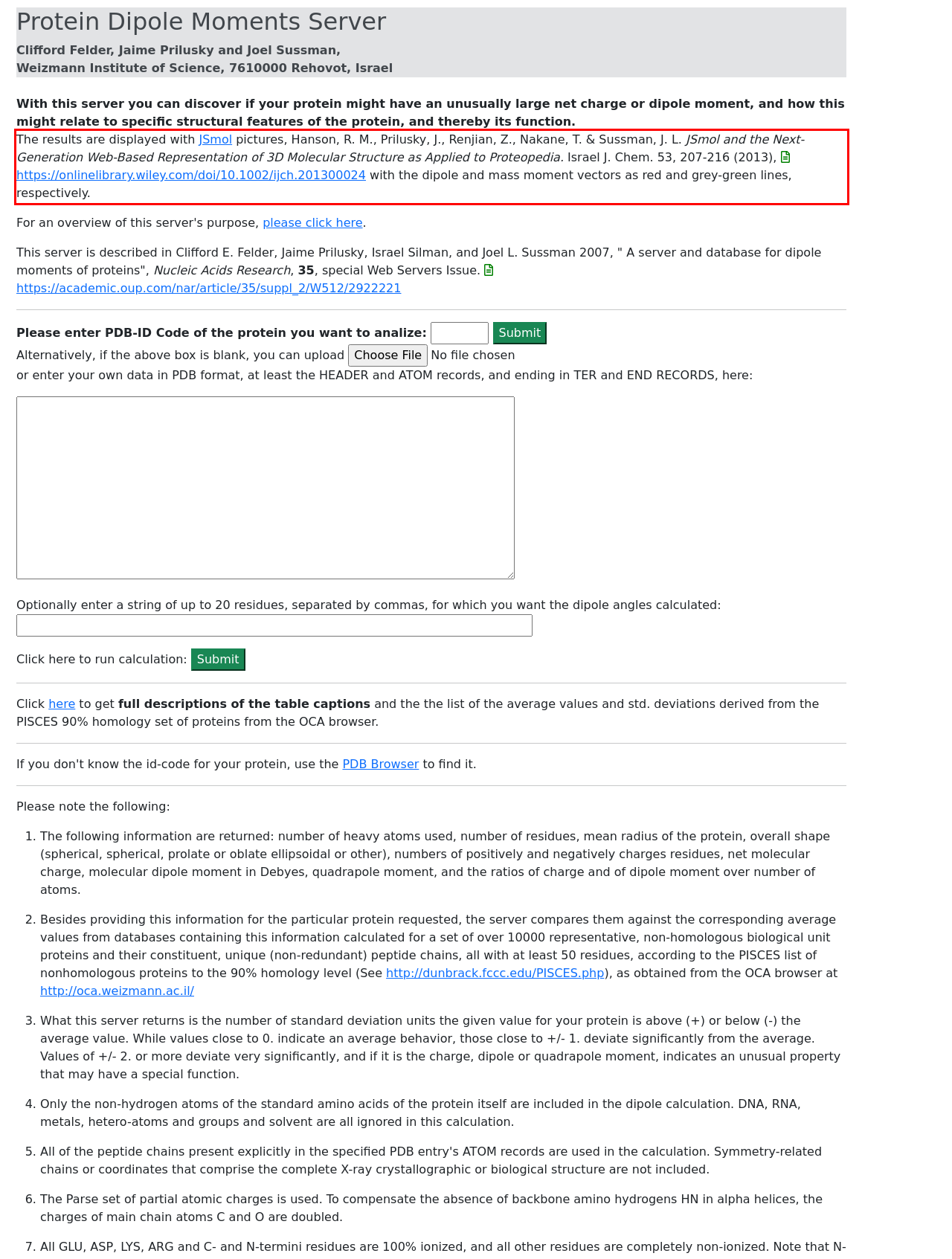With the provided screenshot of a webpage, locate the red bounding box and perform OCR to extract the text content inside it.

The results are displayed with JSmol pictures, Hanson, R. M., Prilusky, J., Renjian, Z., Nakane, T. & Sussman, J. L. JSmol and the Next-Generation Web-Based Representation of 3D Molecular Structure as Applied to Proteopedia. Israel J. Chem. 53, 207-216 (2013), https://onlinelibrary.wiley.com/doi/10.1002/ijch.201300024 with the dipole and mass moment vectors as red and grey-green lines, respectively.